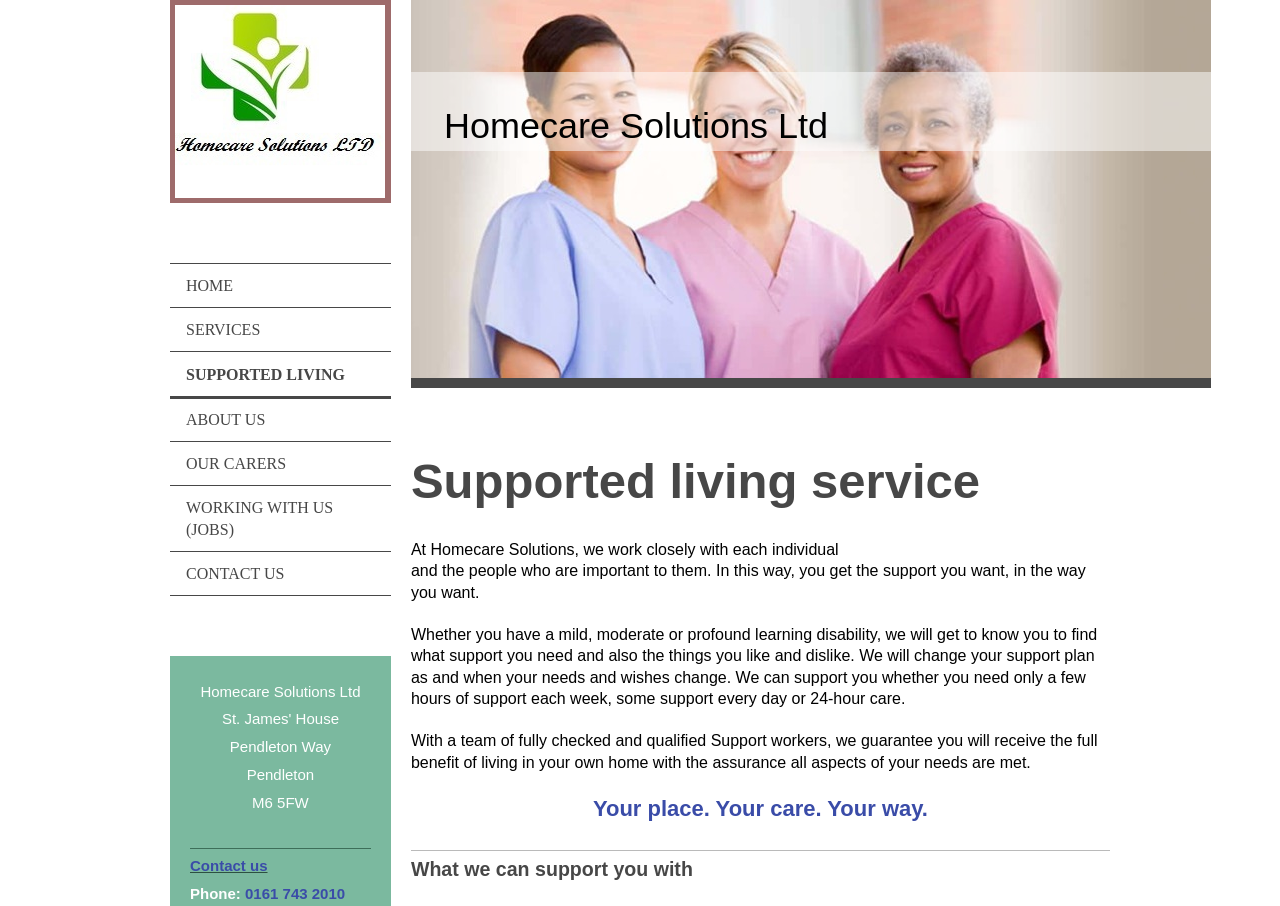Provide the bounding box coordinates of the section that needs to be clicked to accomplish the following instruction: "Click Contact us."

[0.148, 0.946, 0.209, 0.965]